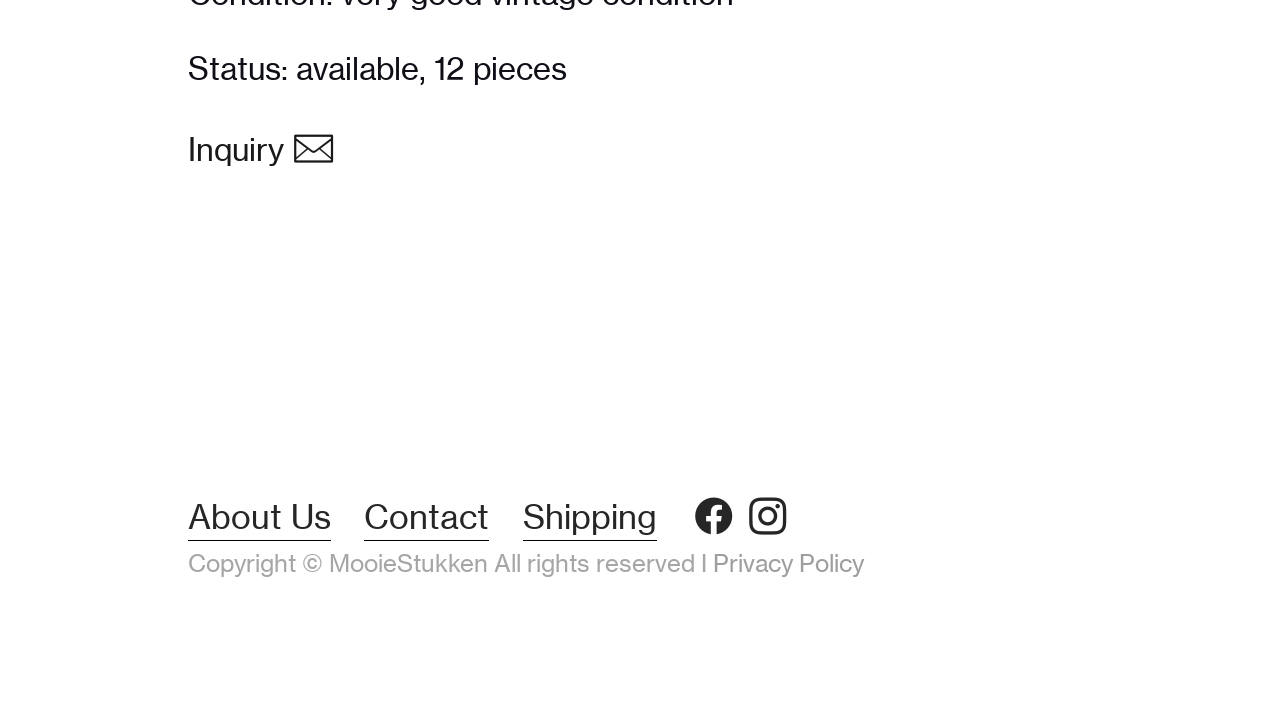Find the bounding box coordinates of the area that needs to be clicked in order to achieve the following instruction: "Go to About Us". The coordinates should be specified as four float numbers between 0 and 1, i.e., [left, top, right, bottom].

[0.147, 0.697, 0.259, 0.759]